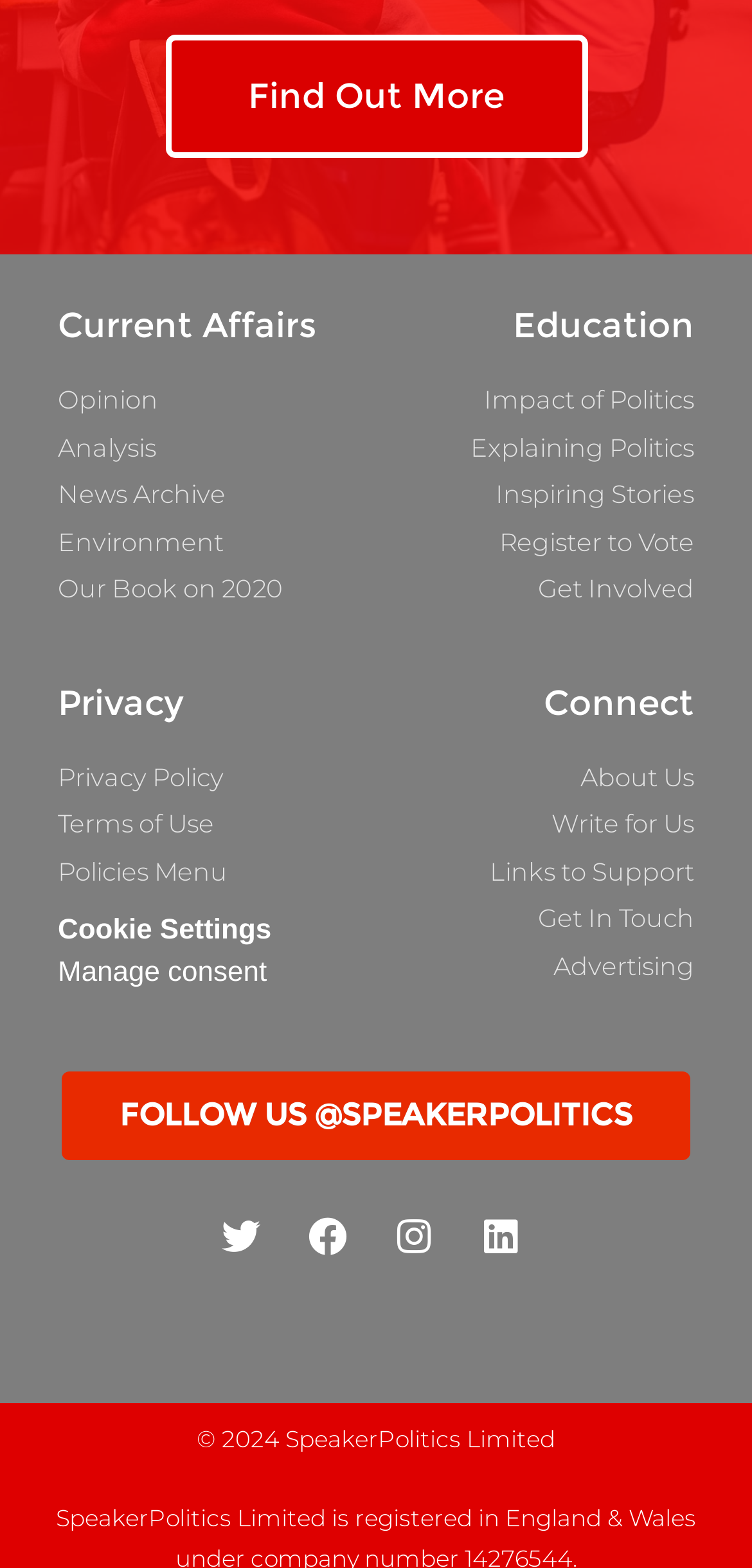Please mark the clickable region by giving the bounding box coordinates needed to complete this instruction: "Find out more about the website".

[0.219, 0.023, 0.781, 0.101]